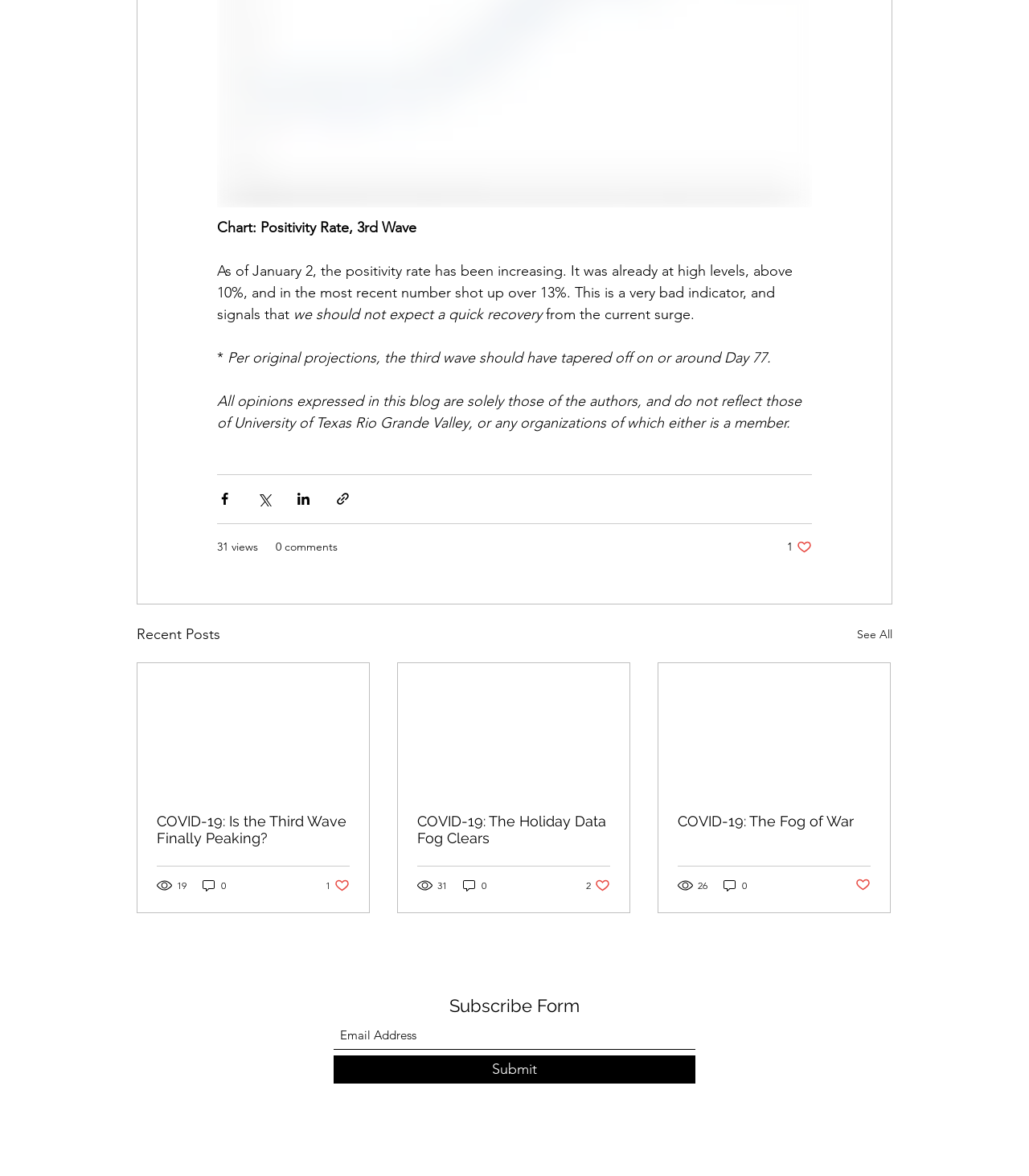Find the bounding box coordinates of the clickable area required to complete the following action: "Subscribe with email".

[0.324, 0.869, 0.676, 0.893]